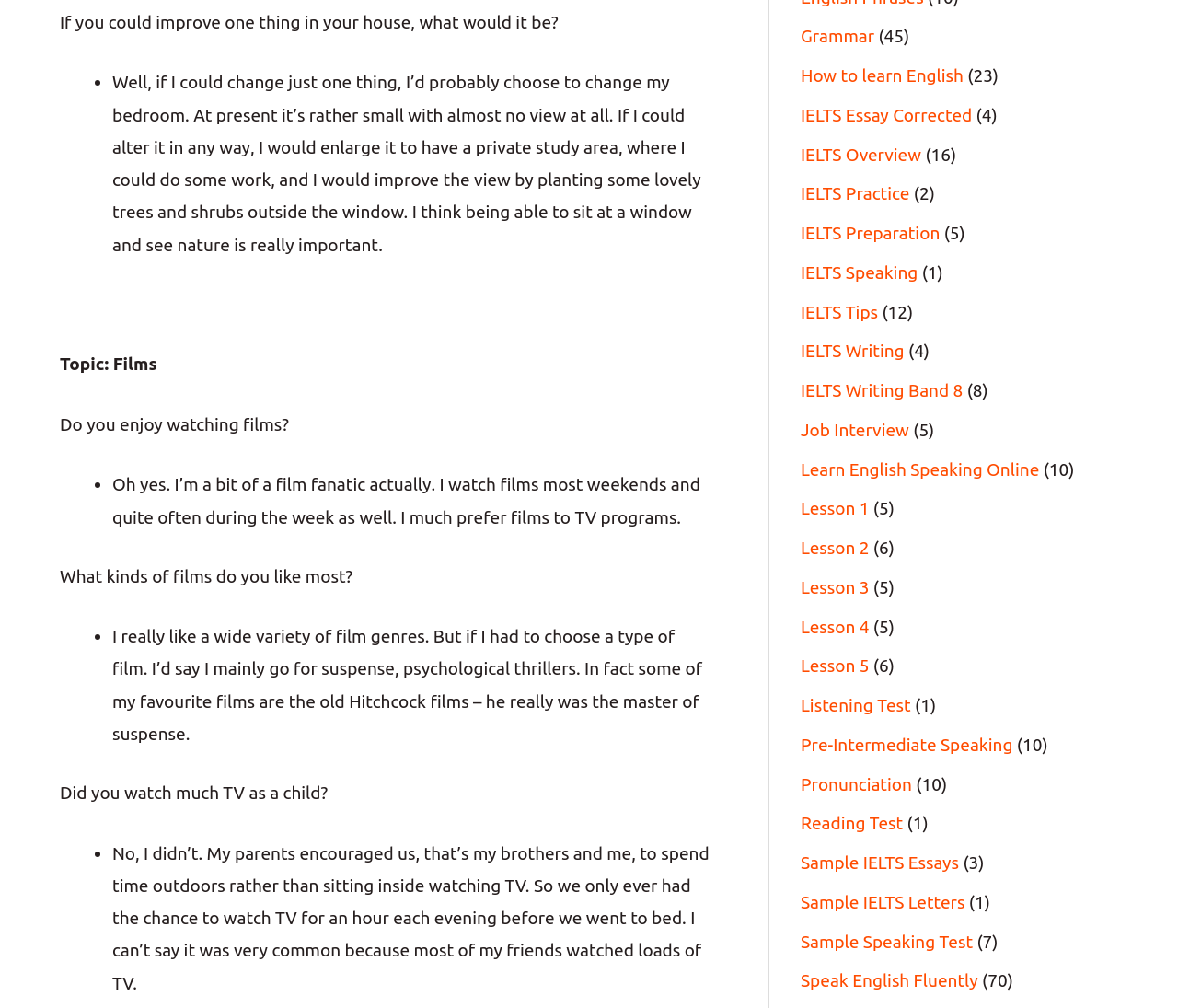Using the provided description: "How to learn English", find the bounding box coordinates of the corresponding UI element. The output should be four float numbers between 0 and 1, in the format [left, top, right, bottom].

[0.68, 0.065, 0.818, 0.085]